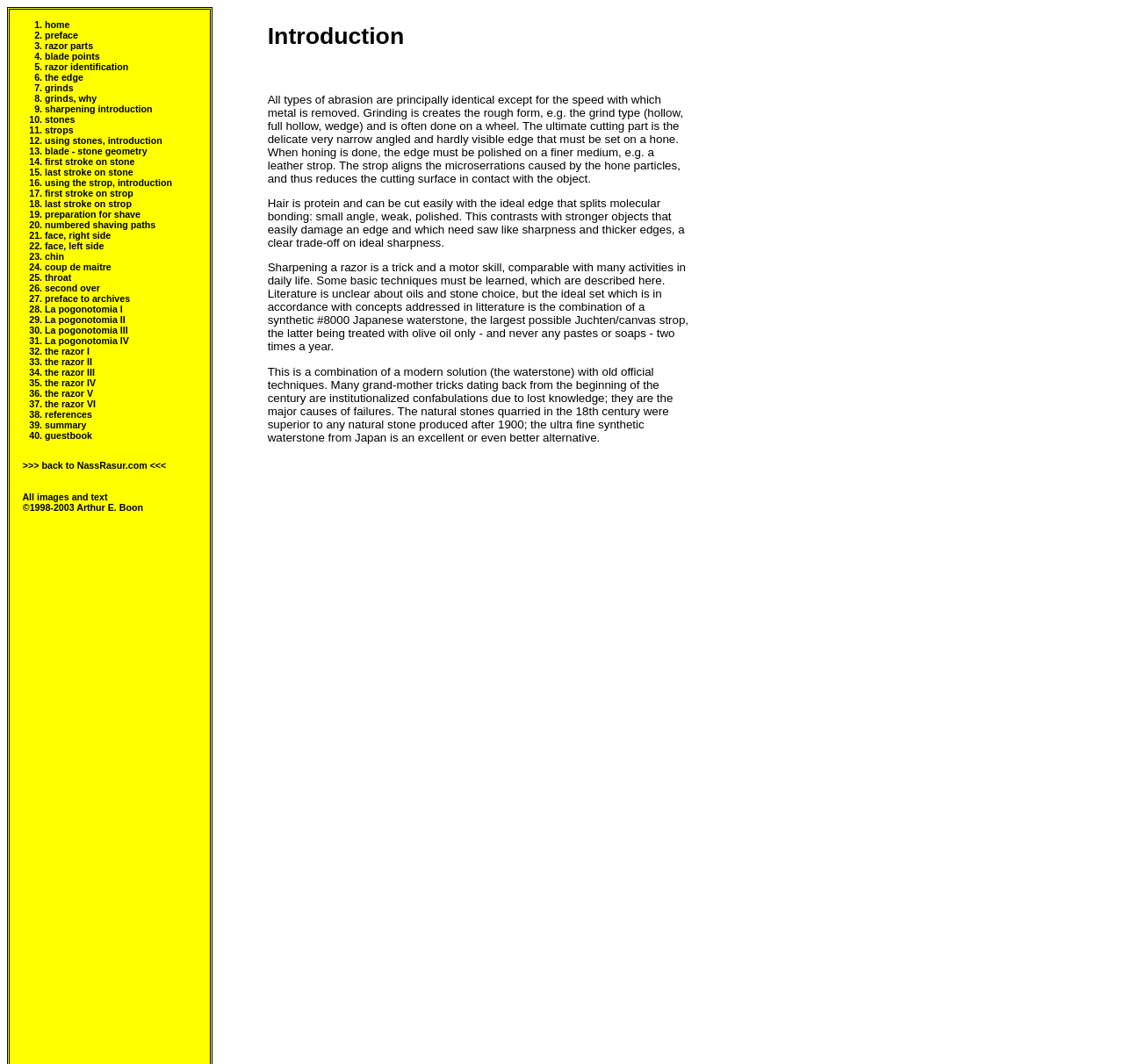How many sections are on the webpage?
Refer to the image and respond with a one-word or short-phrase answer.

1